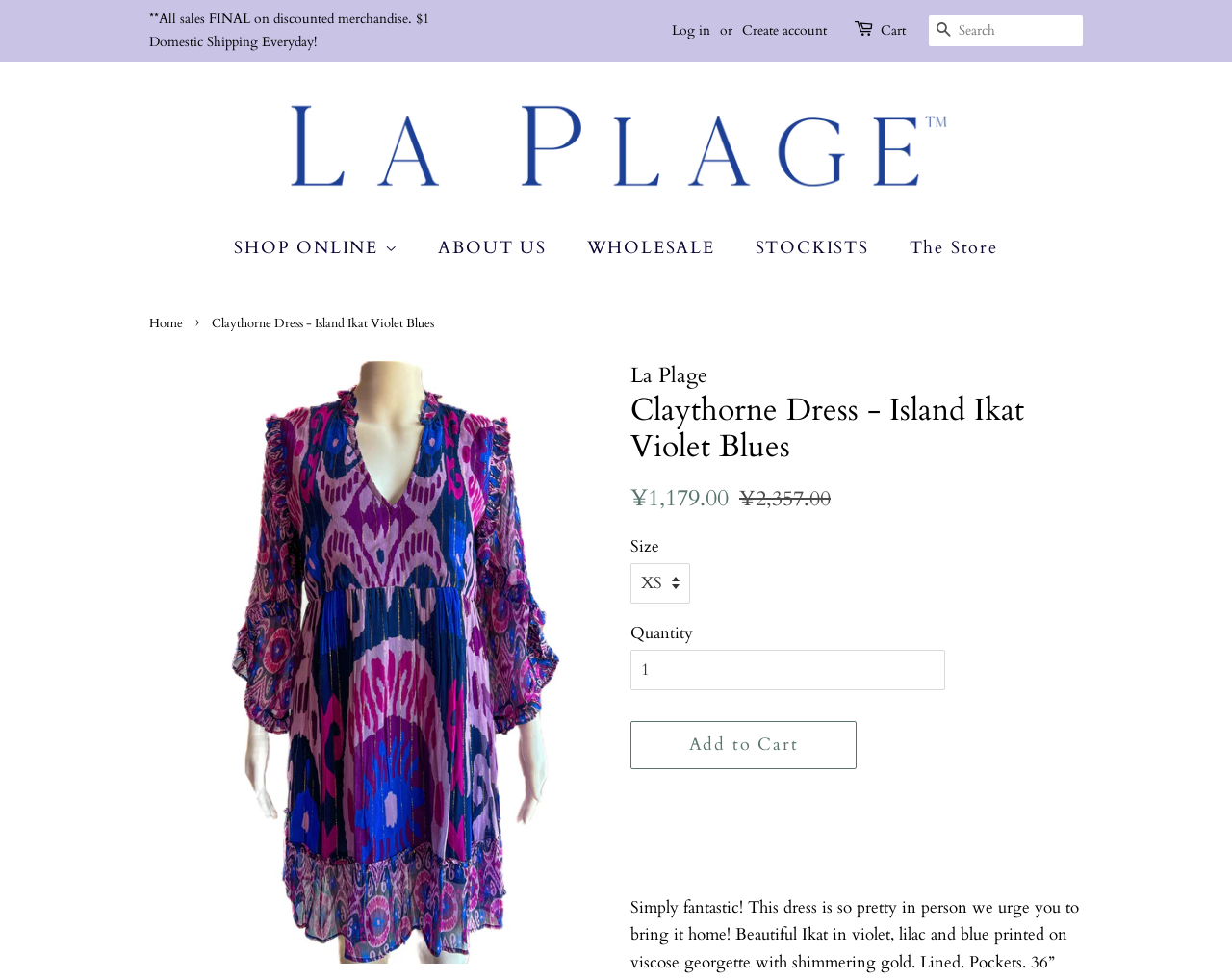What is the function of the button at the bottom?
Please give a detailed and thorough answer to the question, covering all relevant points.

I found the answer by looking at the button at the bottom of the page. It says 'Add to Cart', which suggests that its function is to add the dress to the user's cart.